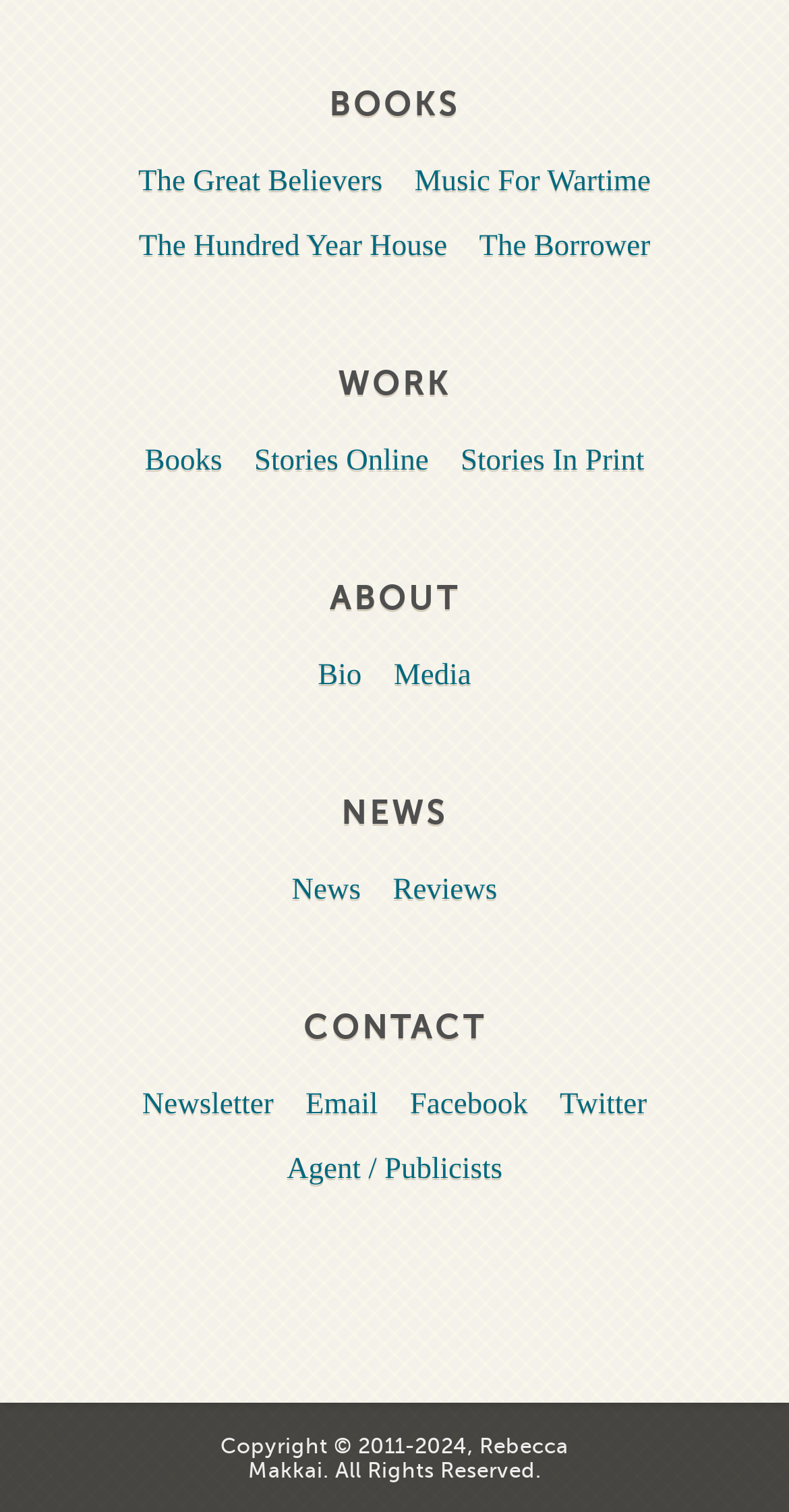Please identify the bounding box coordinates of the element I should click to complete this instruction: 'subscribe to Newsletter'. The coordinates should be given as four float numbers between 0 and 1, like this: [left, top, right, bottom].

[0.165, 0.712, 0.362, 0.749]